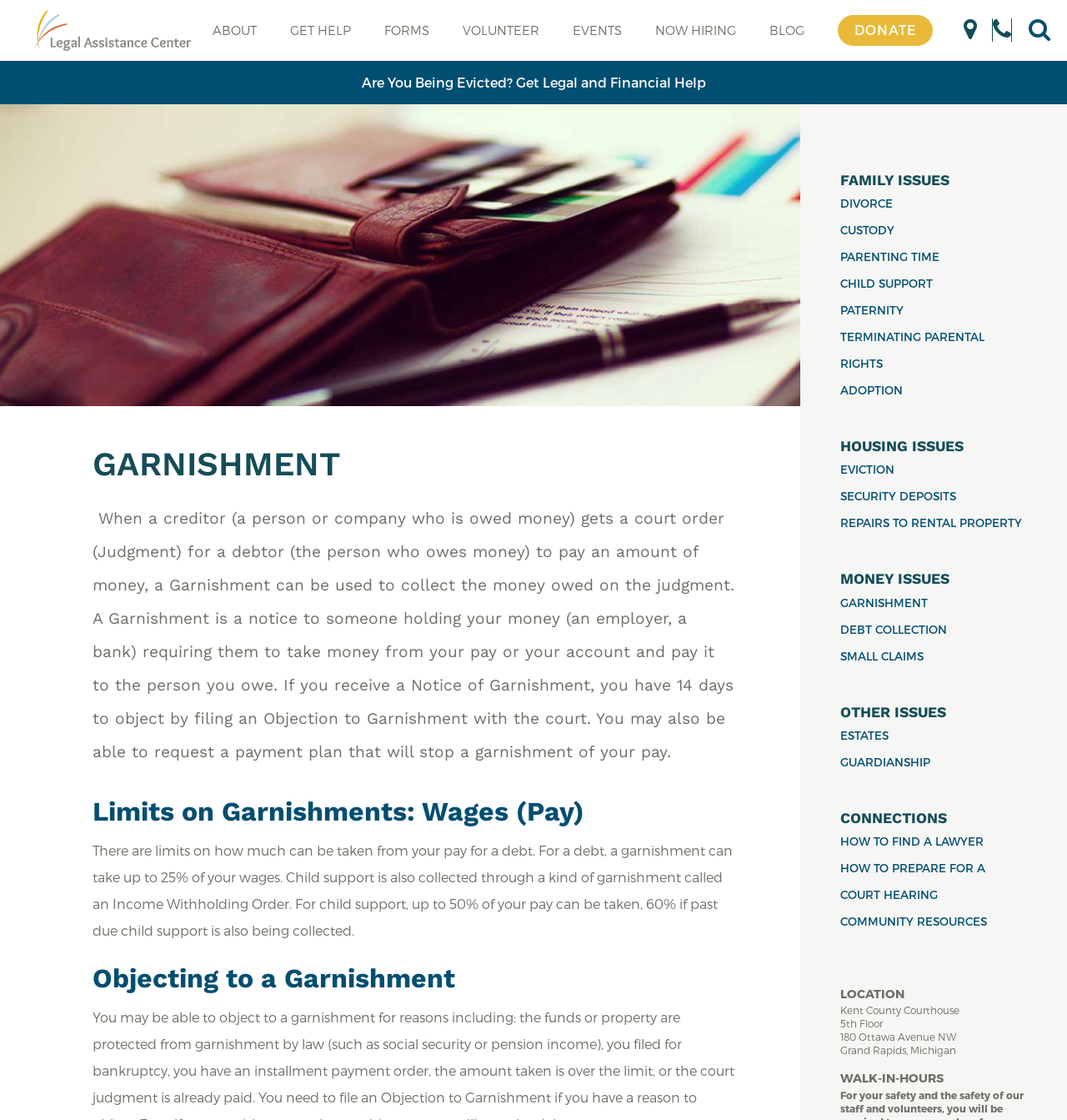What is the purpose of an Objection to Garnishment?
Based on the screenshot, respond with a single word or phrase.

To object to garnishment